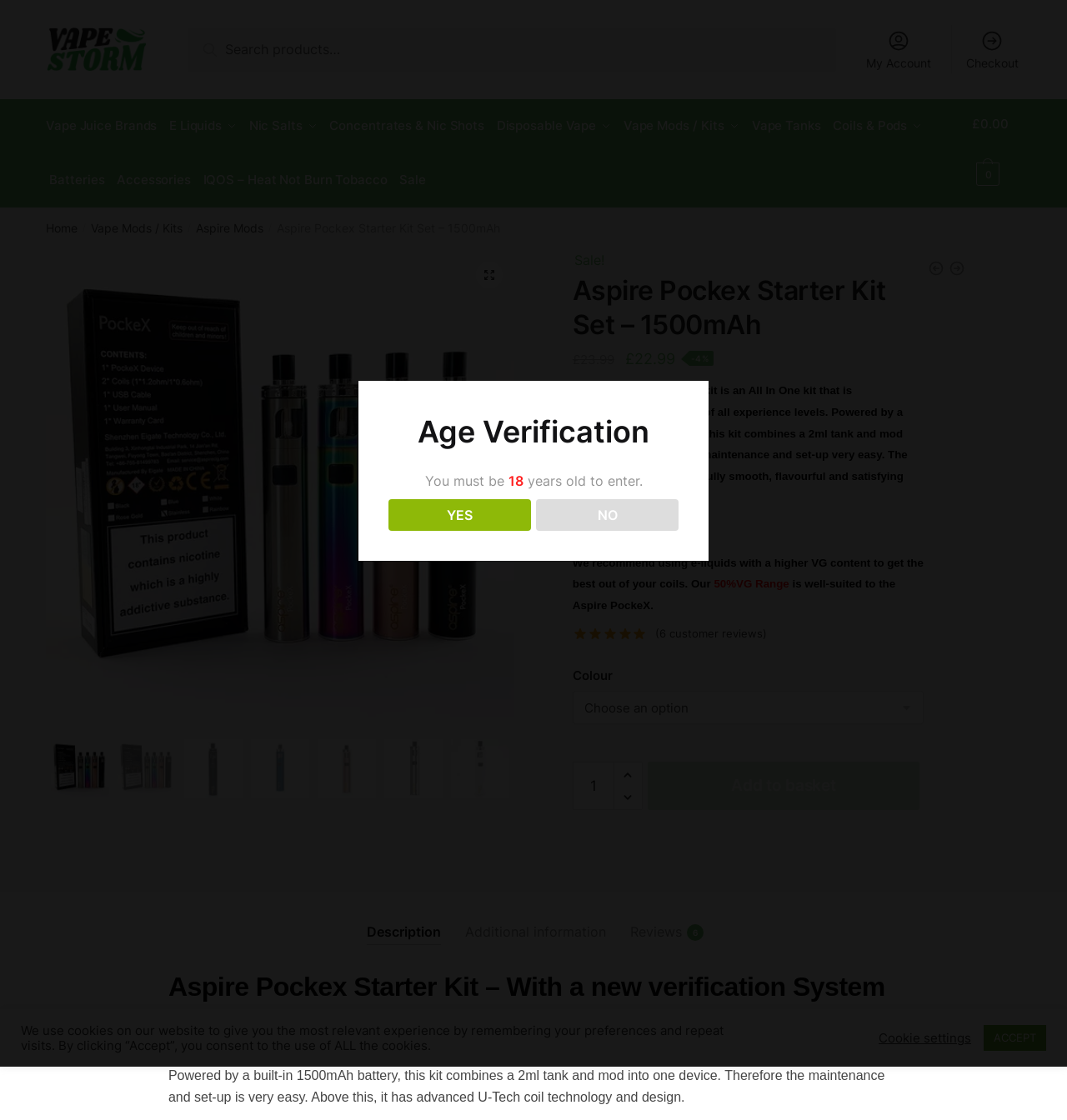Indicate the bounding box coordinates of the element that needs to be clicked to satisfy the following instruction: "Select a colour". The coordinates should be four float numbers between 0 and 1, i.e., [left, top, right, bottom].

[0.537, 0.609, 0.866, 0.639]